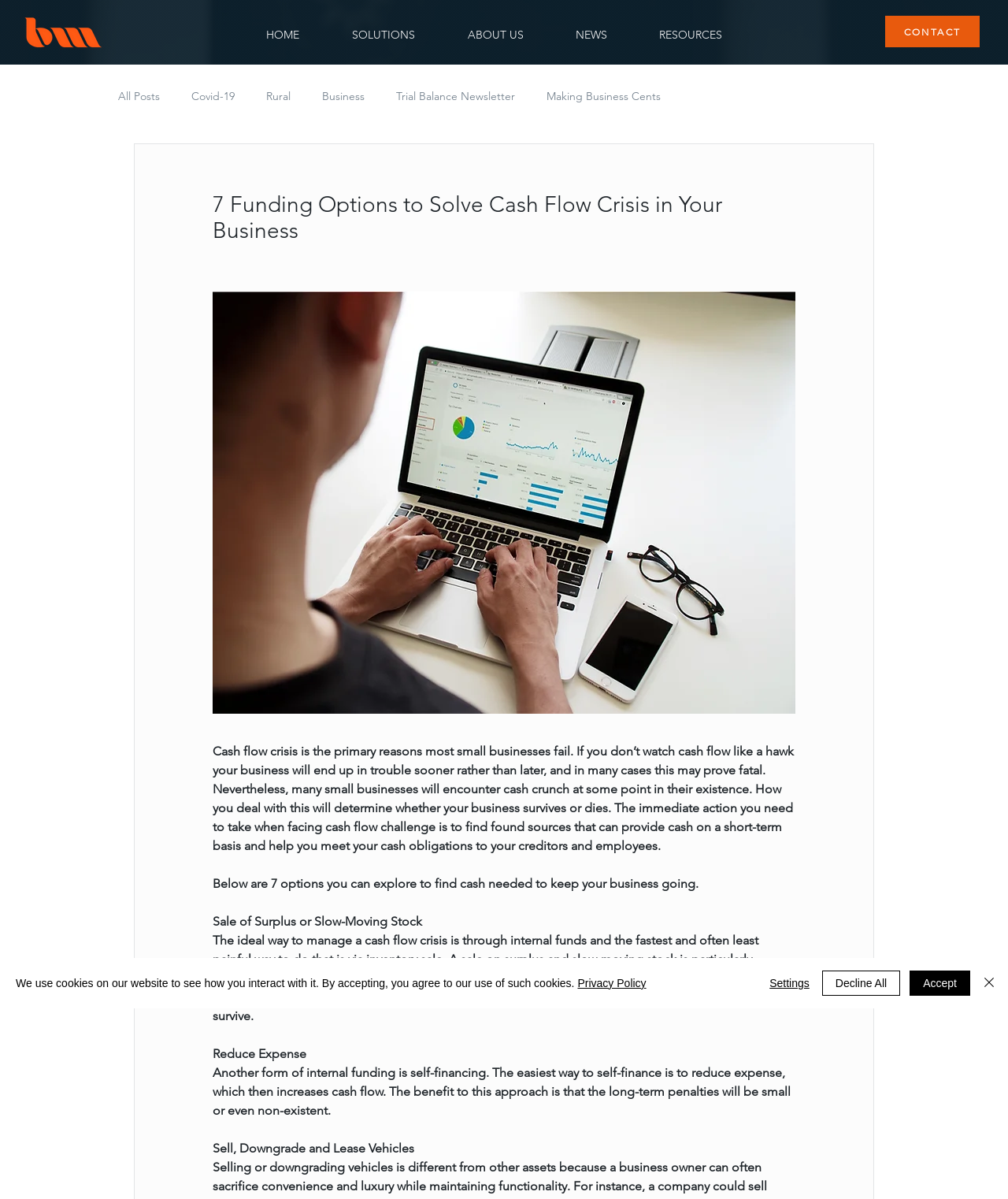What is the purpose of reducing expenses according to this webpage?
Can you offer a detailed and complete answer to this question?

According to the webpage, reducing expenses is a form of internal funding that can increase cash flow, which is beneficial for a business facing a cash flow crisis.